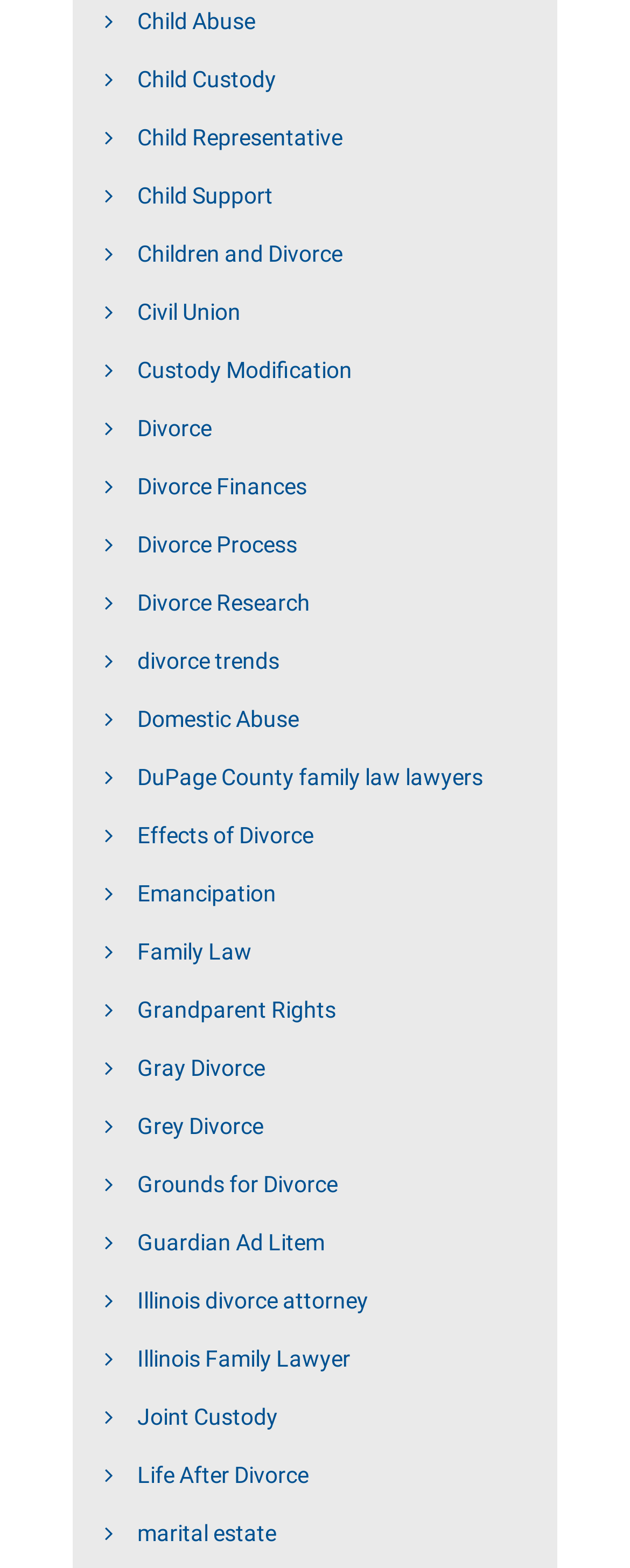Using the element description provided, determine the bounding box coordinates in the format (top-left x, top-left y, bottom-right x, bottom-right y). Ensure that all values are floating point numbers between 0 and 1. Element description: marital estate

[0.167, 0.959, 0.833, 0.996]